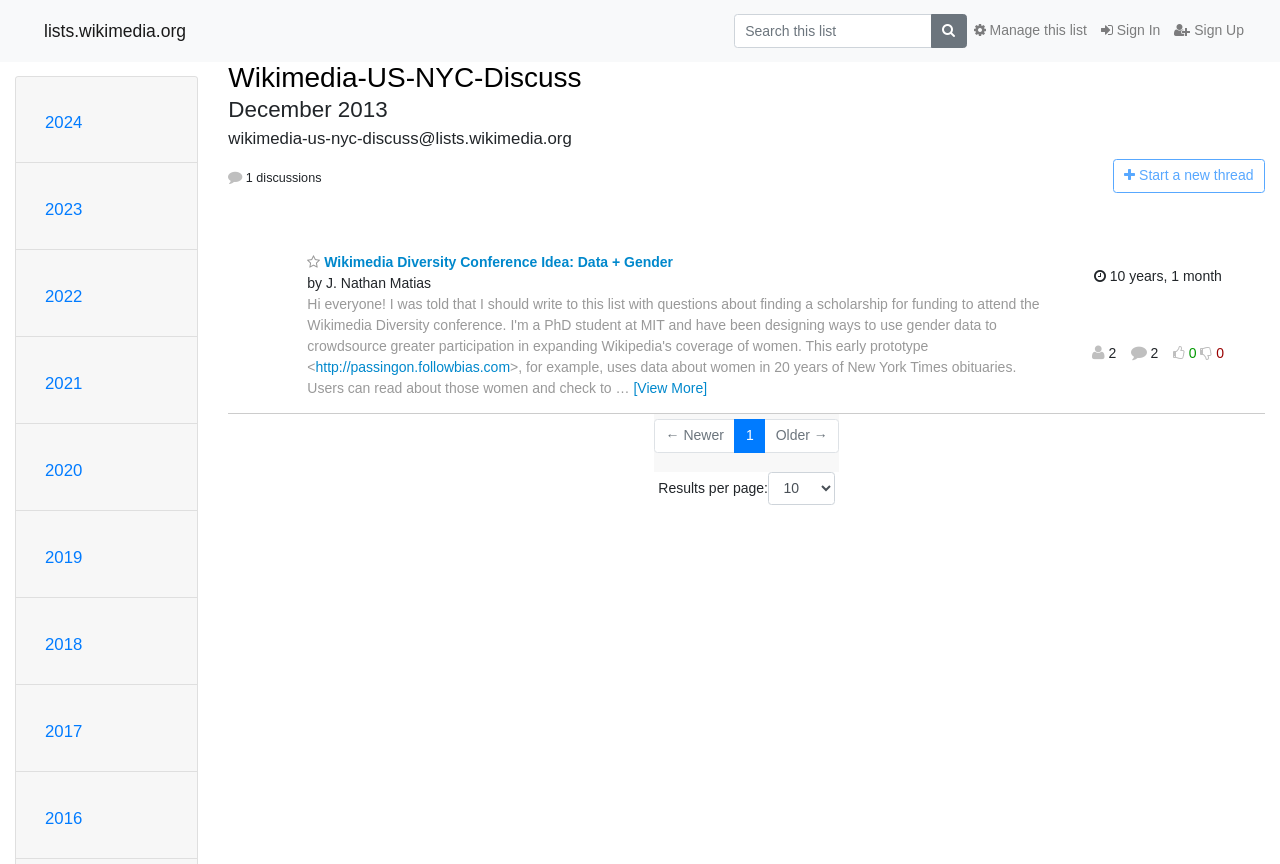Give a detailed overview of the webpage's appearance and contents.

This webpage appears to be a discussion forum or mailing list archive, specifically for the Wikimedia-US-NYC-Discuss group in December 2013. 

At the top of the page, there is a search bar with a textbox and a search button. To the right of the search bar, there are links to sign in, sign up, and manage the list. 

Below the search bar, there is a list of years from 2024 to 2016, which likely serve as navigation links to other archives. 

The main content of the page is a discussion thread titled "Wikimedia Diversity Conference Idea: Data + Gender" started by J. Nathan Matias. The thread includes a brief description of the topic, which discusses the use of data about women in New York Times obituaries. There is also a link to an external website and a "View More" button to expand the thread. 

To the right of the thread, there is information about the thread's activity, including the date and time of the most recent activity and the age of the thread. 

At the bottom of the page, there is a page navigation section with links to newer and older threads, as well as a dropdown menu to select the number of results per page.